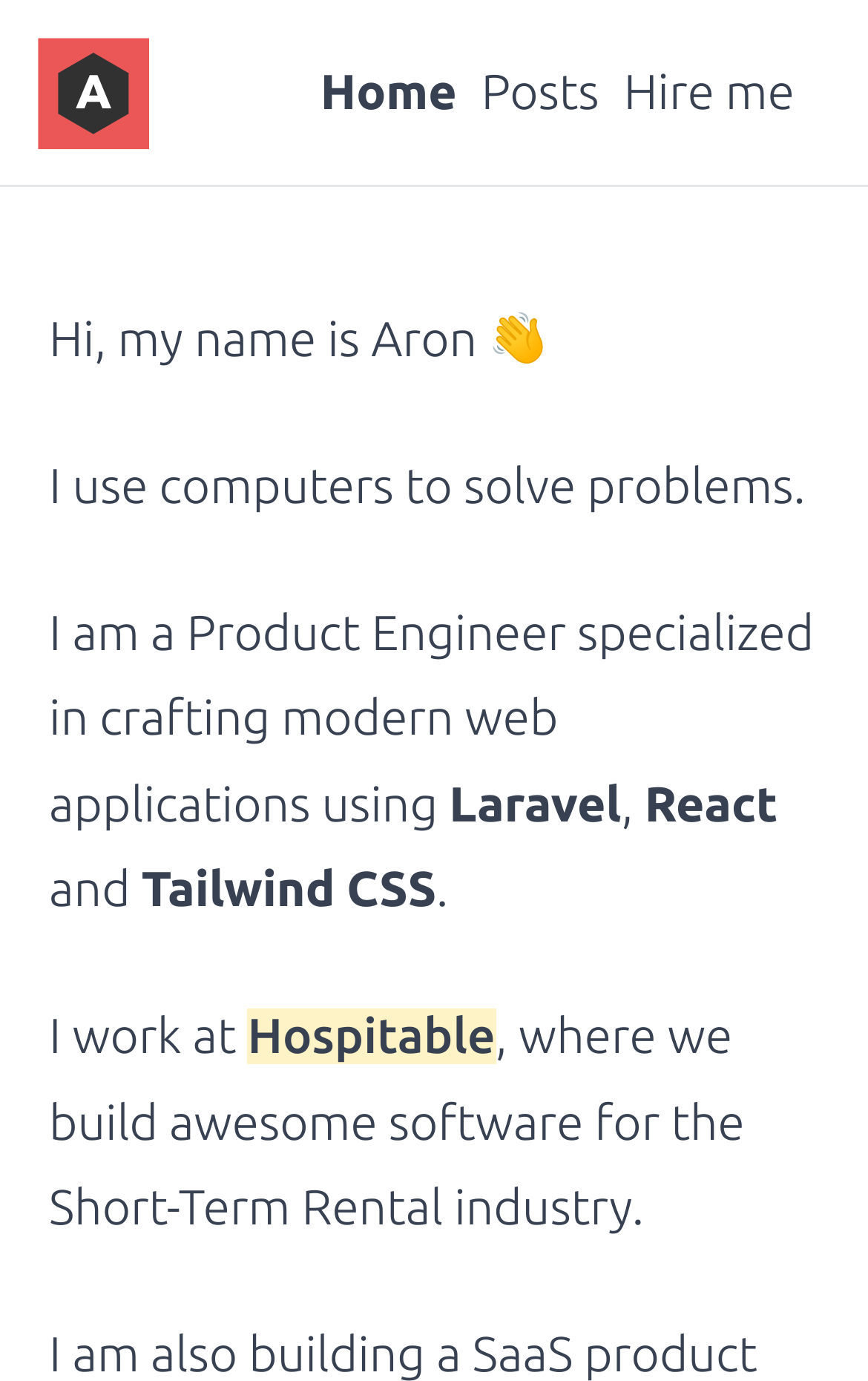Please give a one-word or short phrase response to the following question: 
How many navigation links are there?

3